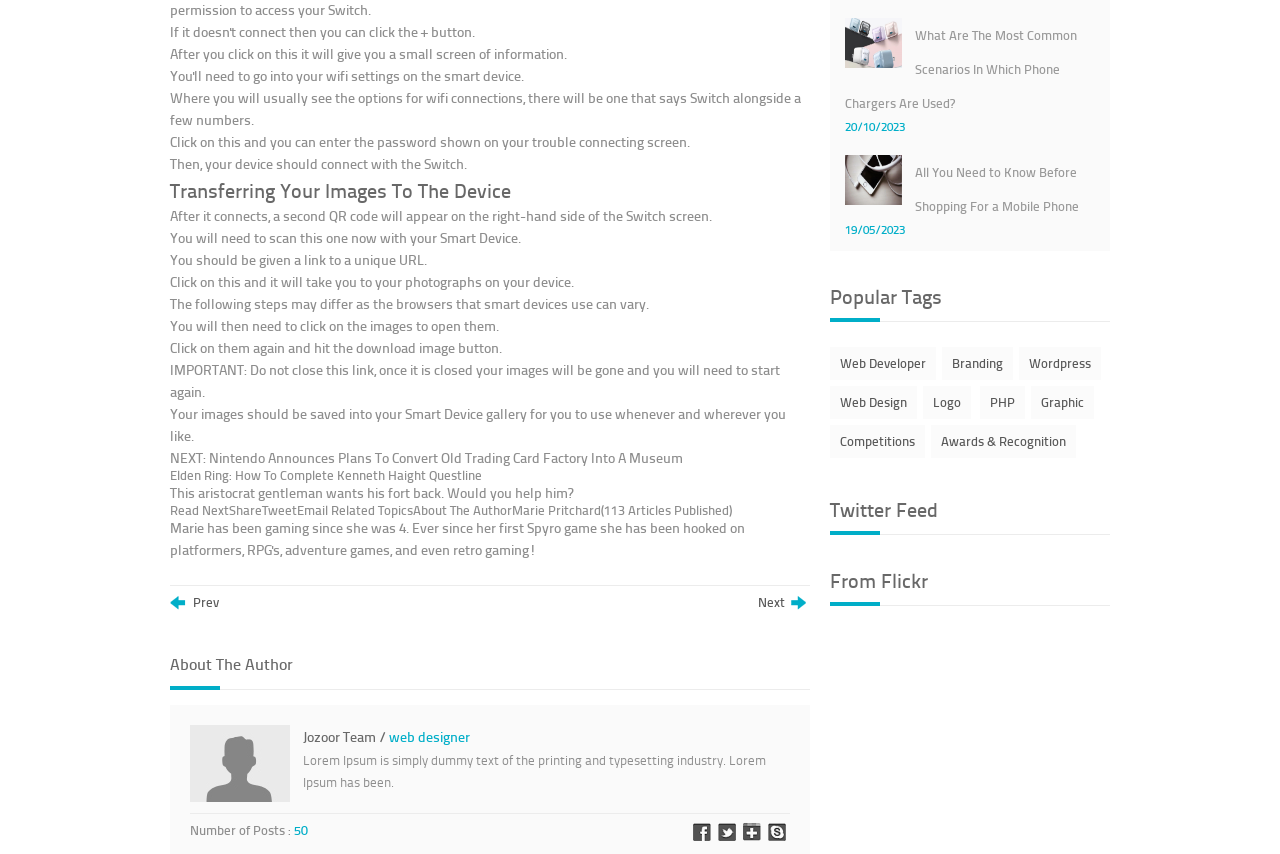Find the bounding box coordinates of the element I should click to carry out the following instruction: "Click on the link to a unique URL".

[0.133, 0.293, 0.334, 0.315]